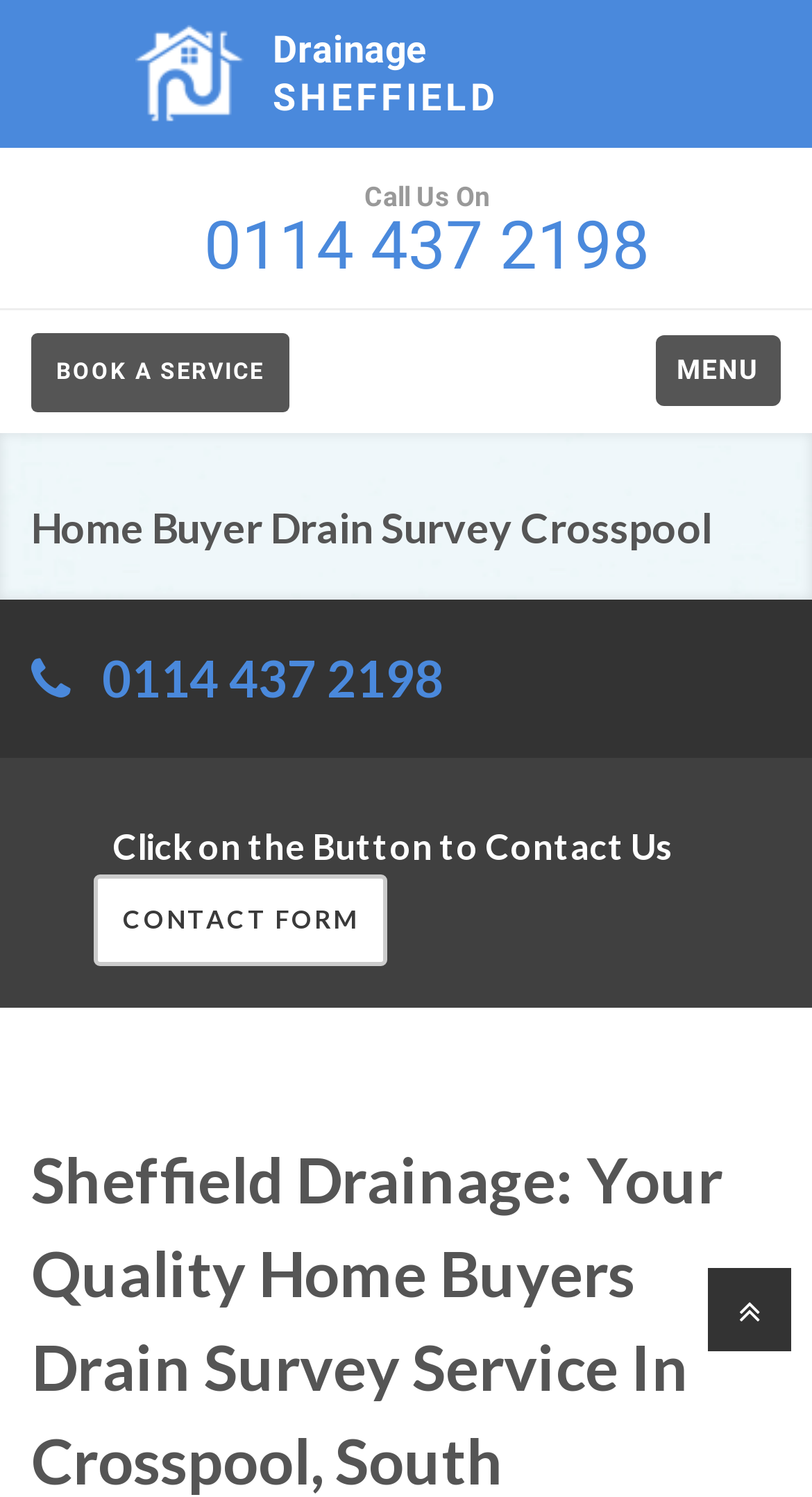Describe in detail what you see on the webpage.

The webpage appears to be a service provider's website, specifically focused on drainage services in Crosspool, Sheffield. At the top left of the page, there is a logo of Sheffield Drainage, accompanied by a link to the company's logo. 

Below the logo, there are two prominent links: "BOOK A SERVICE" on the left and "MENU" on the right. 

The main heading "Home Buyer Drain Survey Crosspool" is centered on the page, followed by a subheading that displays the company's phone number, 0114 437 2198, which is also a clickable link. 

Further down, there is another heading that invites users to contact the company through a button or a contact form, with a link to the "CONTACT FORM" on the right side of the text. 

At the bottom right of the page, there is a small icon, possibly a social media link, represented by a Unicode character. 

The overall content of the page is concise and focused on providing essential information about the company's services and contact details.